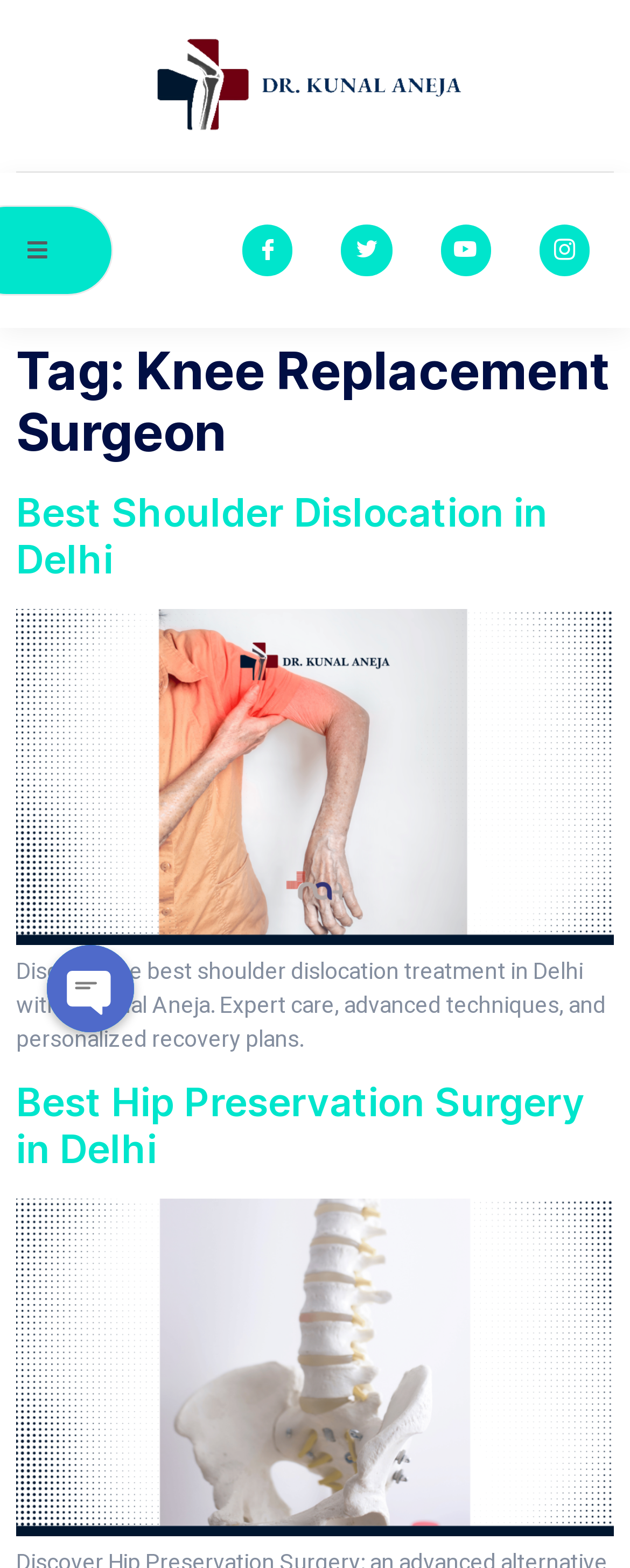Please give the bounding box coordinates of the area that should be clicked to fulfill the following instruction: "View Hip Preservation Surgery image". The coordinates should be in the format of four float numbers from 0 to 1, i.e., [left, top, right, bottom].

[0.026, 0.765, 0.974, 0.979]